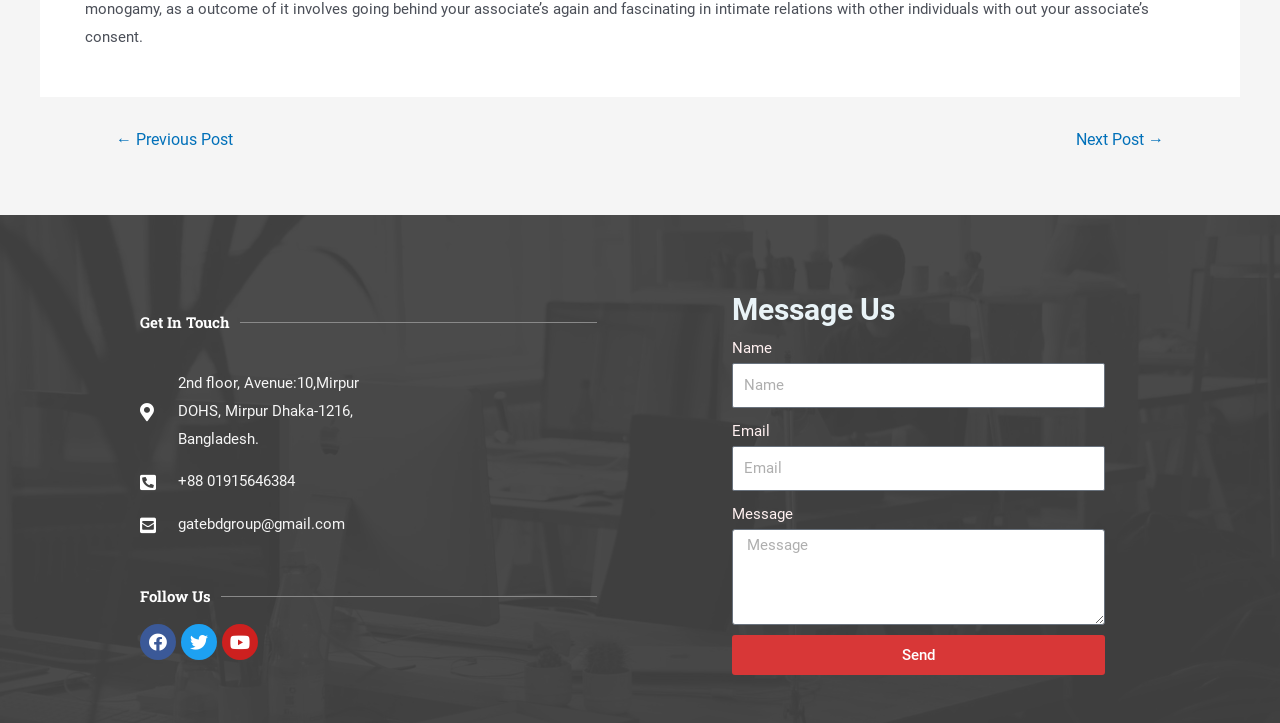Determine the bounding box coordinates of the clickable area required to perform the following instruction: "enter email". The coordinates should be represented as four float numbers between 0 and 1: [left, top, right, bottom].

[0.572, 0.617, 0.863, 0.68]